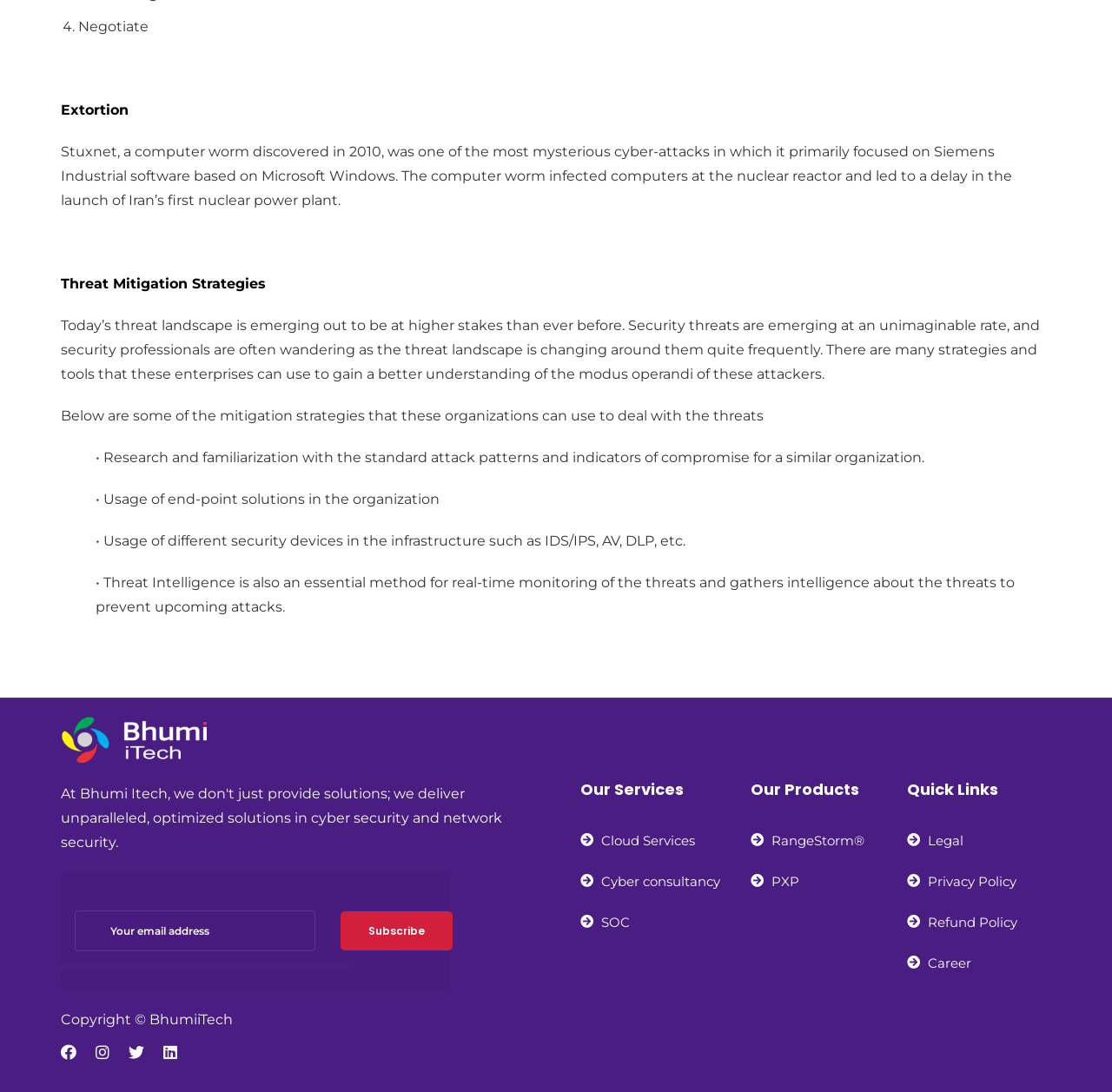Please identify the bounding box coordinates of the clickable element to fulfill the following instruction: "Learn more about 'Threat Mitigation Strategies'". The coordinates should be four float numbers between 0 and 1, i.e., [left, top, right, bottom].

[0.055, 0.252, 0.239, 0.267]